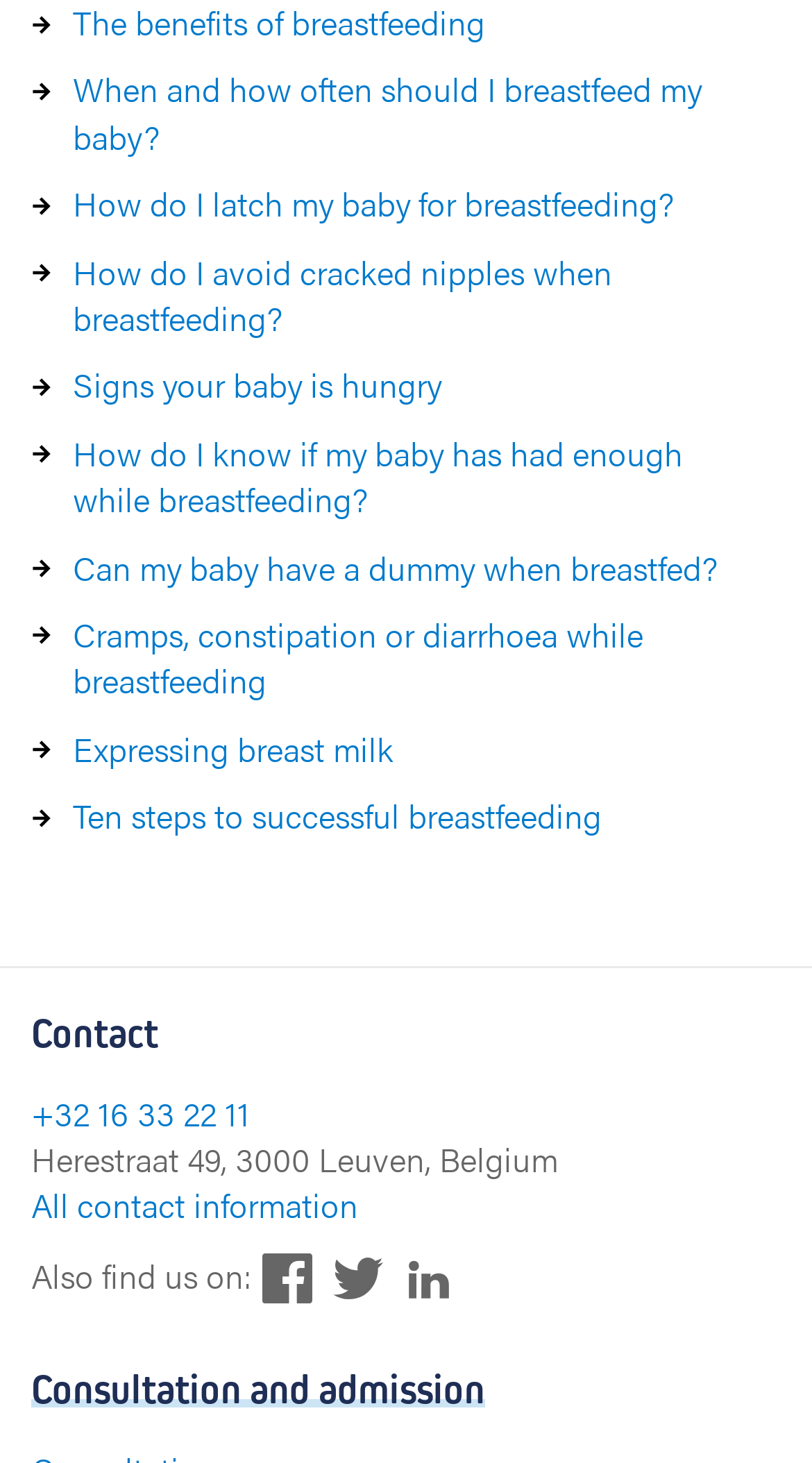What is the topic of the last heading?
Provide a comprehensive and detailed answer to the question.

I looked at the last heading element and found that it is 'Consultation and admission', which is also a link.